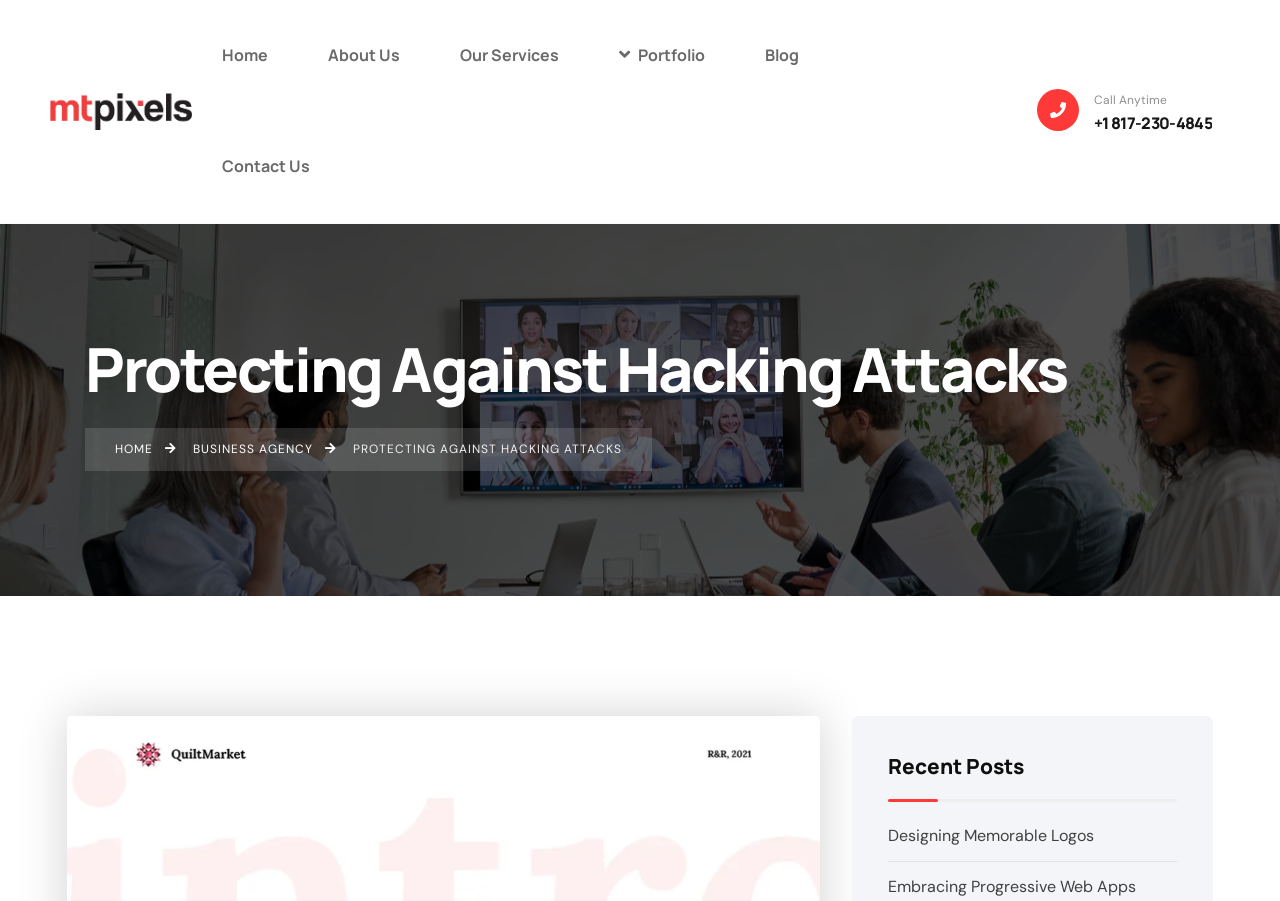Please specify the bounding box coordinates of the clickable region to carry out the following instruction: "view about us". The coordinates should be four float numbers between 0 and 1, in the format [left, top, right, bottom].

[0.232, 0.044, 0.336, 0.078]